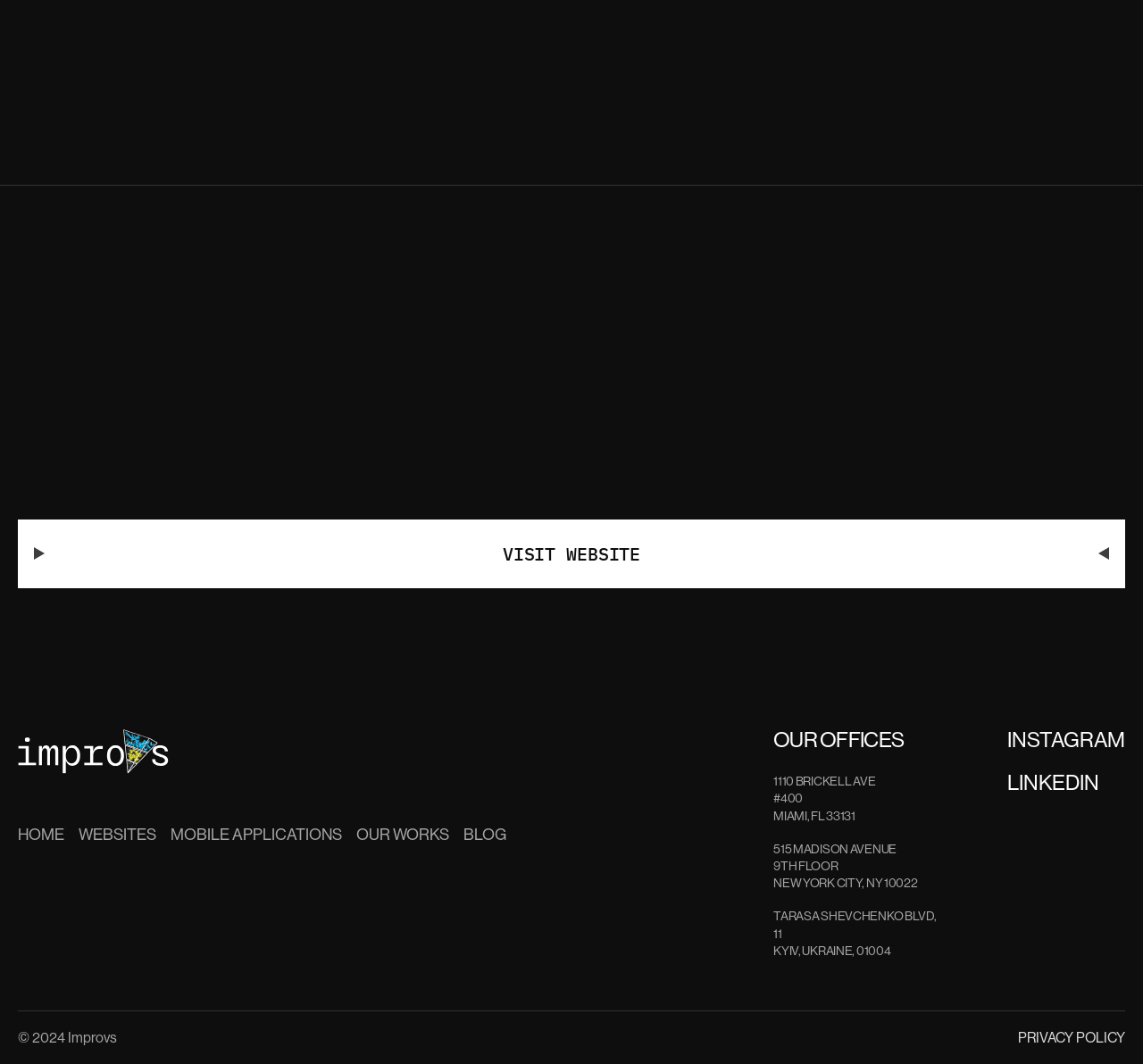Show me the bounding box coordinates of the clickable region to achieve the task as per the instruction: "Search for something".

None